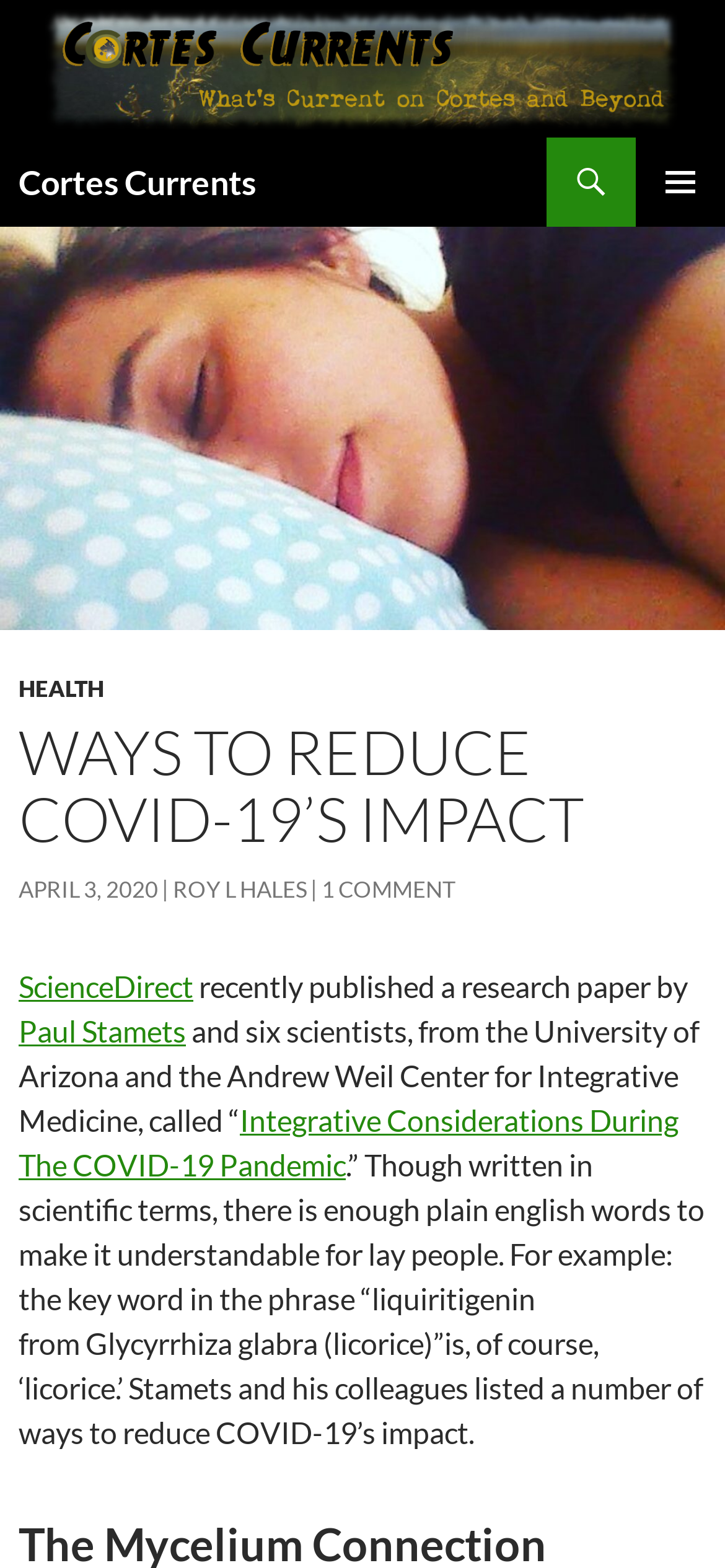Locate the bounding box coordinates of the area that needs to be clicked to fulfill the following instruction: "Click on the Cortes Currents logo". The coordinates should be in the format of four float numbers between 0 and 1, namely [left, top, right, bottom].

[0.0, 0.0, 1.0, 0.088]